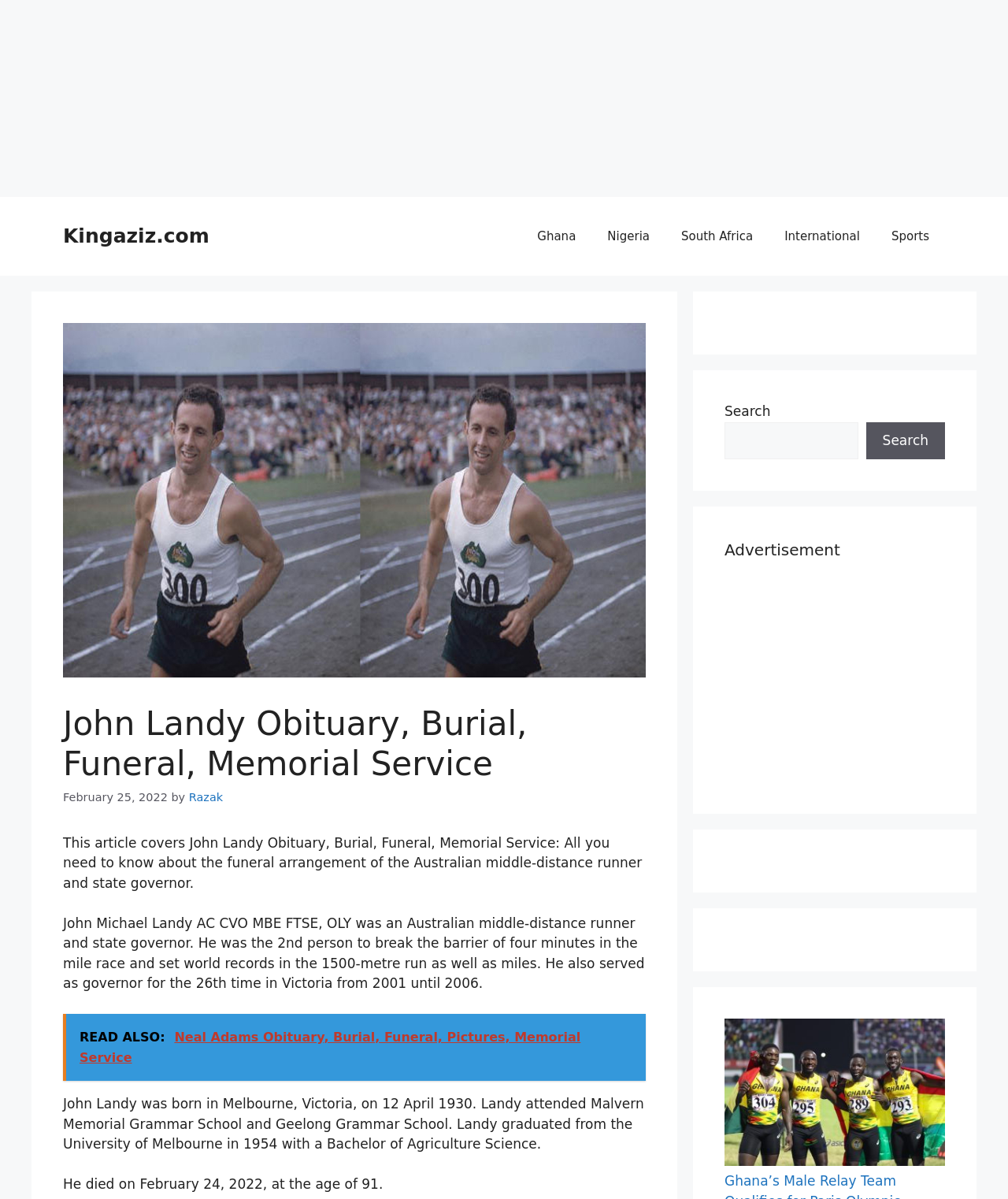What was John Landy's profession?
Look at the image and construct a detailed response to the question.

This answer can be obtained by reading the second paragraph of the article, which states 'John Michael Landy AC CVO MBE FTSE, OLY was an Australian middle-distance runner and state governor.'